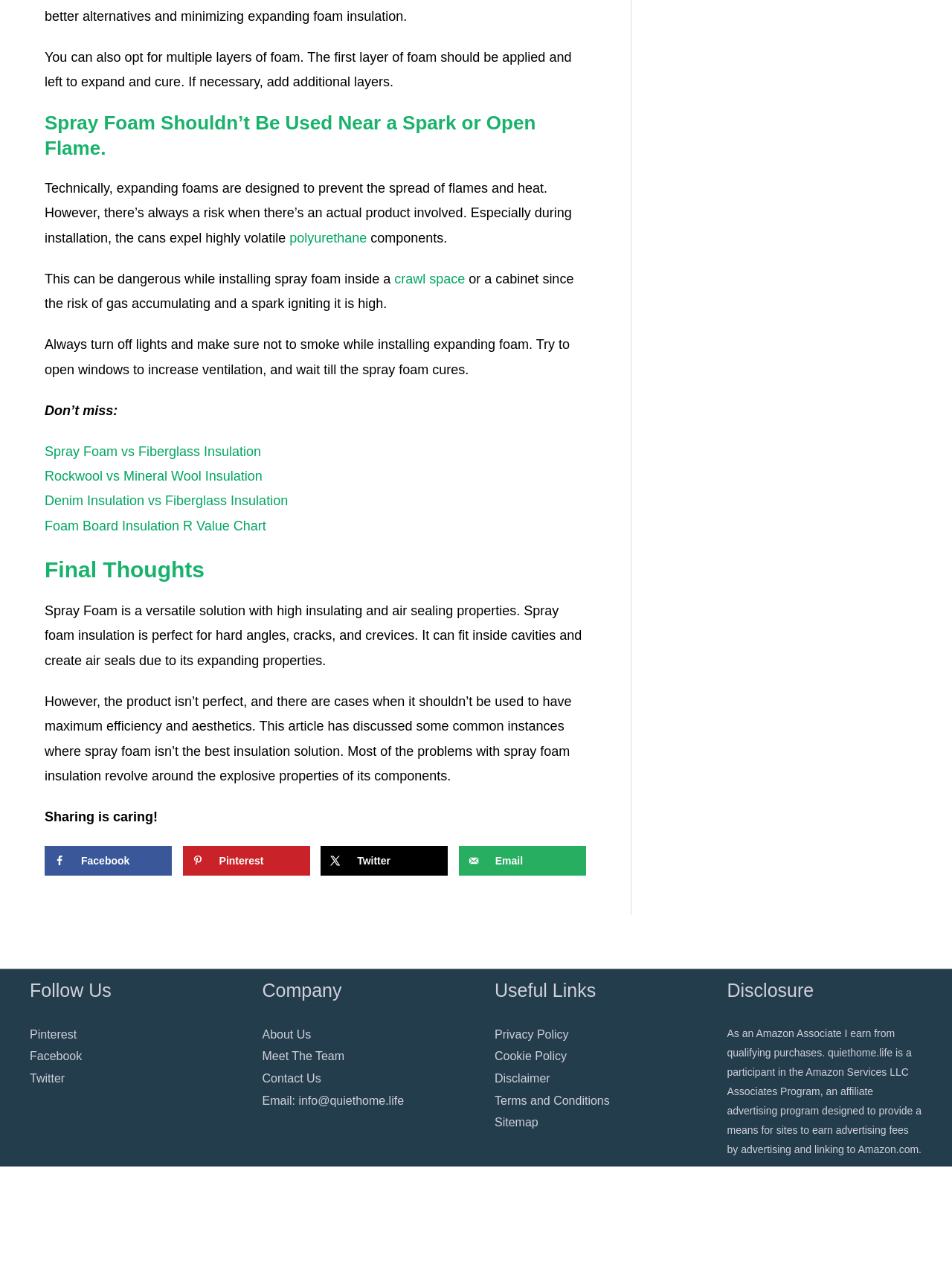Give a one-word or short-phrase answer to the following question: 
What should be done to ensure safe installation of spray foam?

Turn off lights, ventilate, and wait